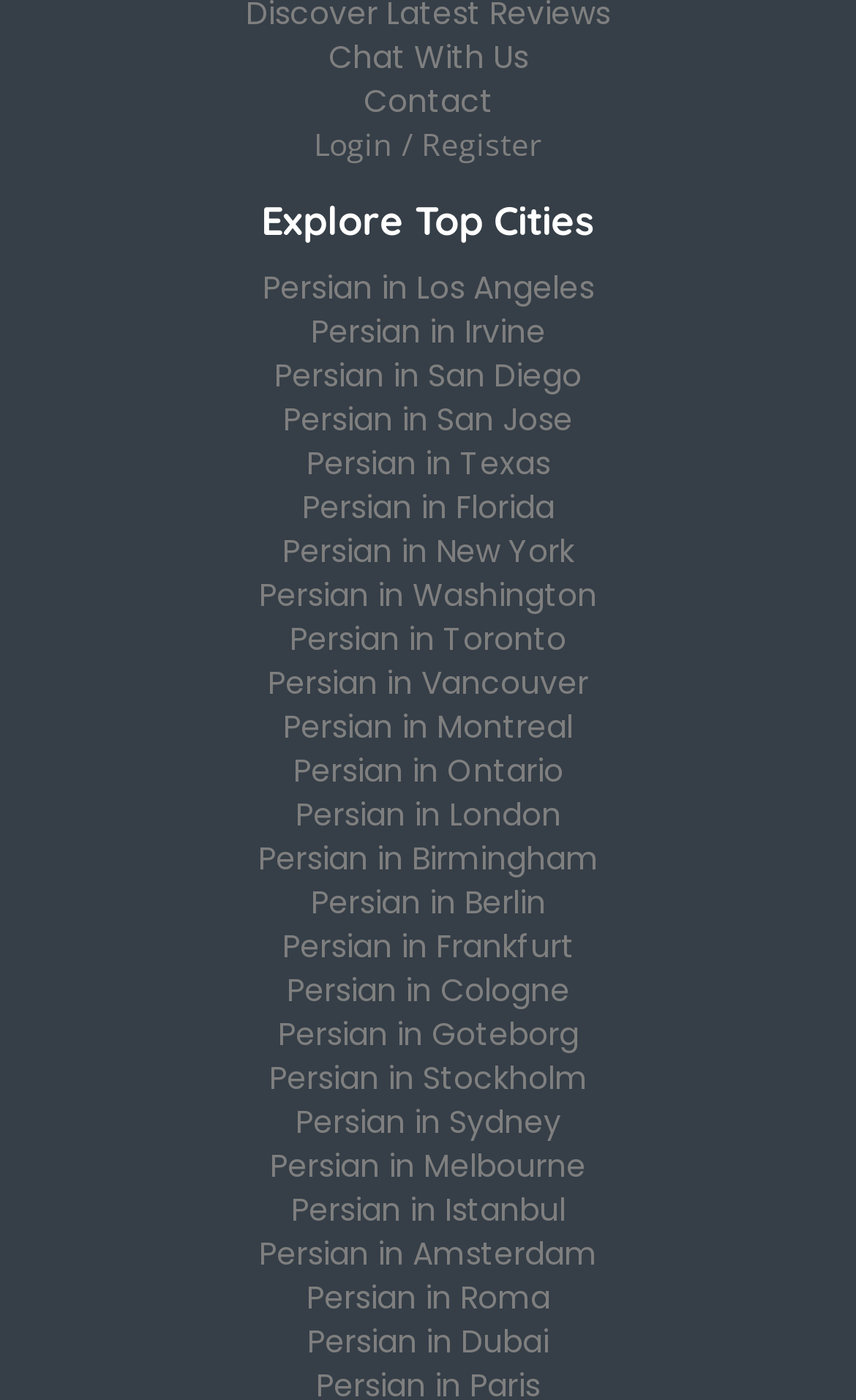How many cities are listed on the webpage?
Please utilize the information in the image to give a detailed response to the question.

I counted the number of links and static text elements with city names, such as 'Los Angeles', 'Irvine', 'San Diego', and so on, and found a total of 20 cities listed on the webpage.